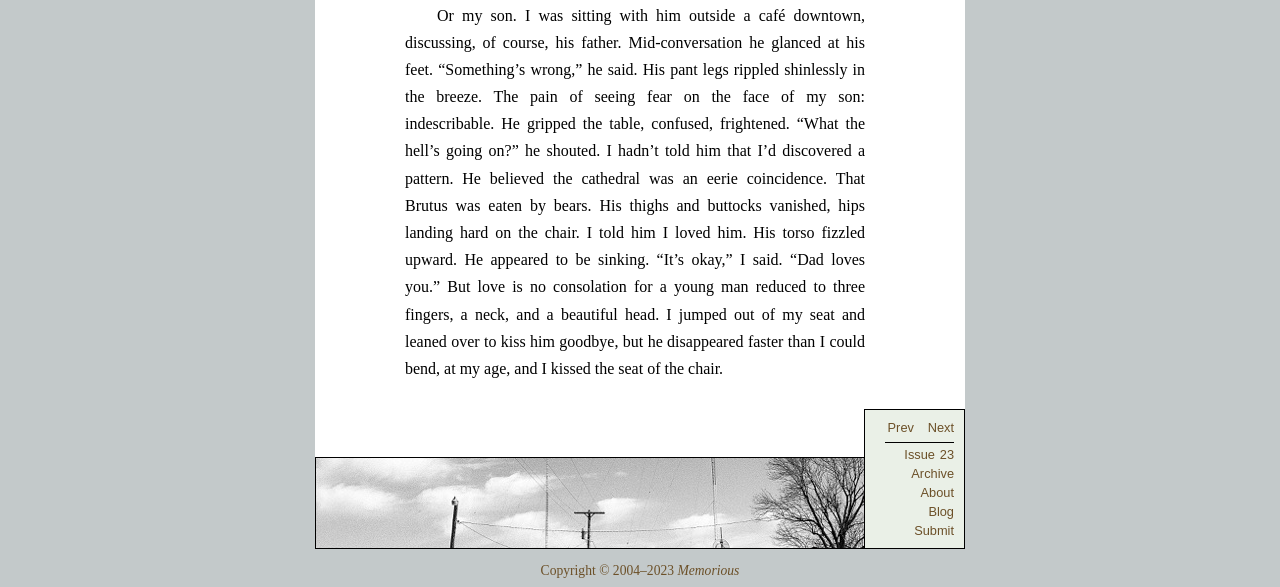Locate the bounding box coordinates of the element that needs to be clicked to carry out the instruction: "Read the story about the son". The coordinates should be given as four float numbers ranging from 0 to 1, i.e., [left, top, right, bottom].

[0.316, 0.011, 0.676, 0.642]